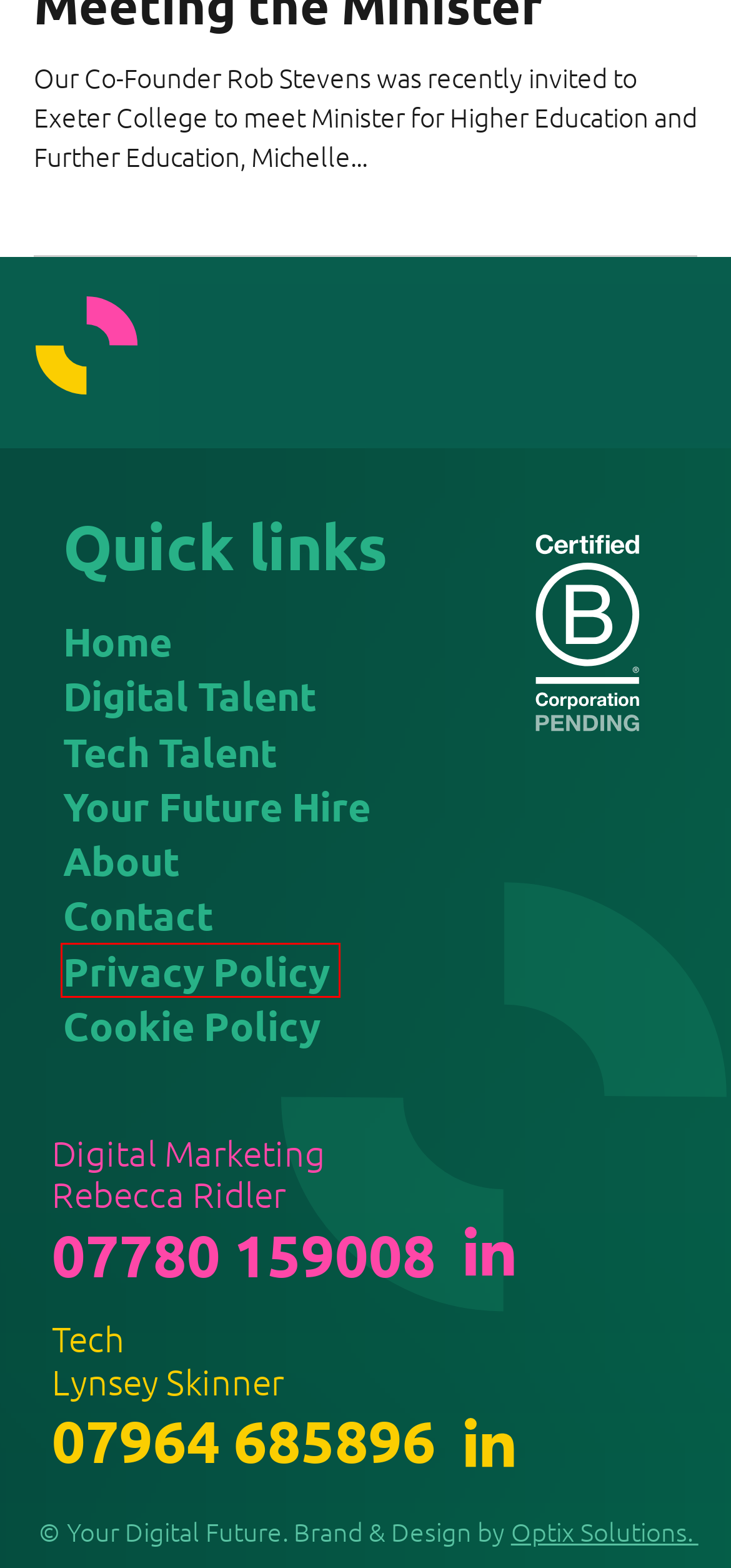You are provided with a screenshot of a webpage that has a red bounding box highlighting a UI element. Choose the most accurate webpage description that matches the new webpage after clicking the highlighted element. Here are your choices:
A. Digital Marketing Agency Exeter, Devon | Optix Solutions
B. Cookie Policy | YDF & YTF
C. Digital Talent | YDF & YTF
D. Privacy Policy | YDF & YTF
E. Your Future Hire | YDF & YTF
F. Home | YDF & YTF
G. Contact | YDF & YTF
H. About | YDF & YTF

D